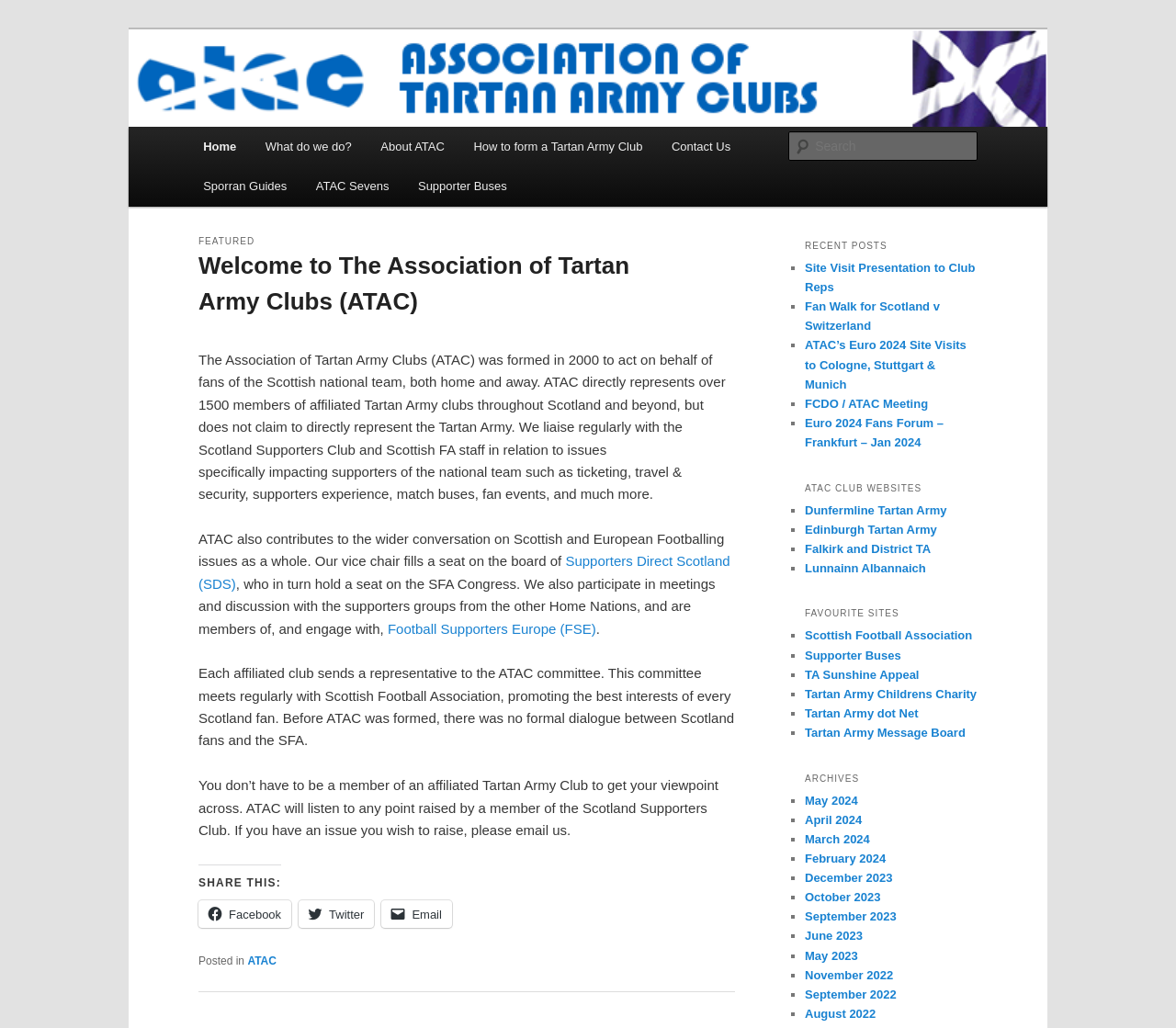Identify the bounding box coordinates of the section to be clicked to complete the task described by the following instruction: "Go to the A-100 order notes page". The coordinates should be four float numbers between 0 and 1, formatted as [left, top, right, bottom].

None